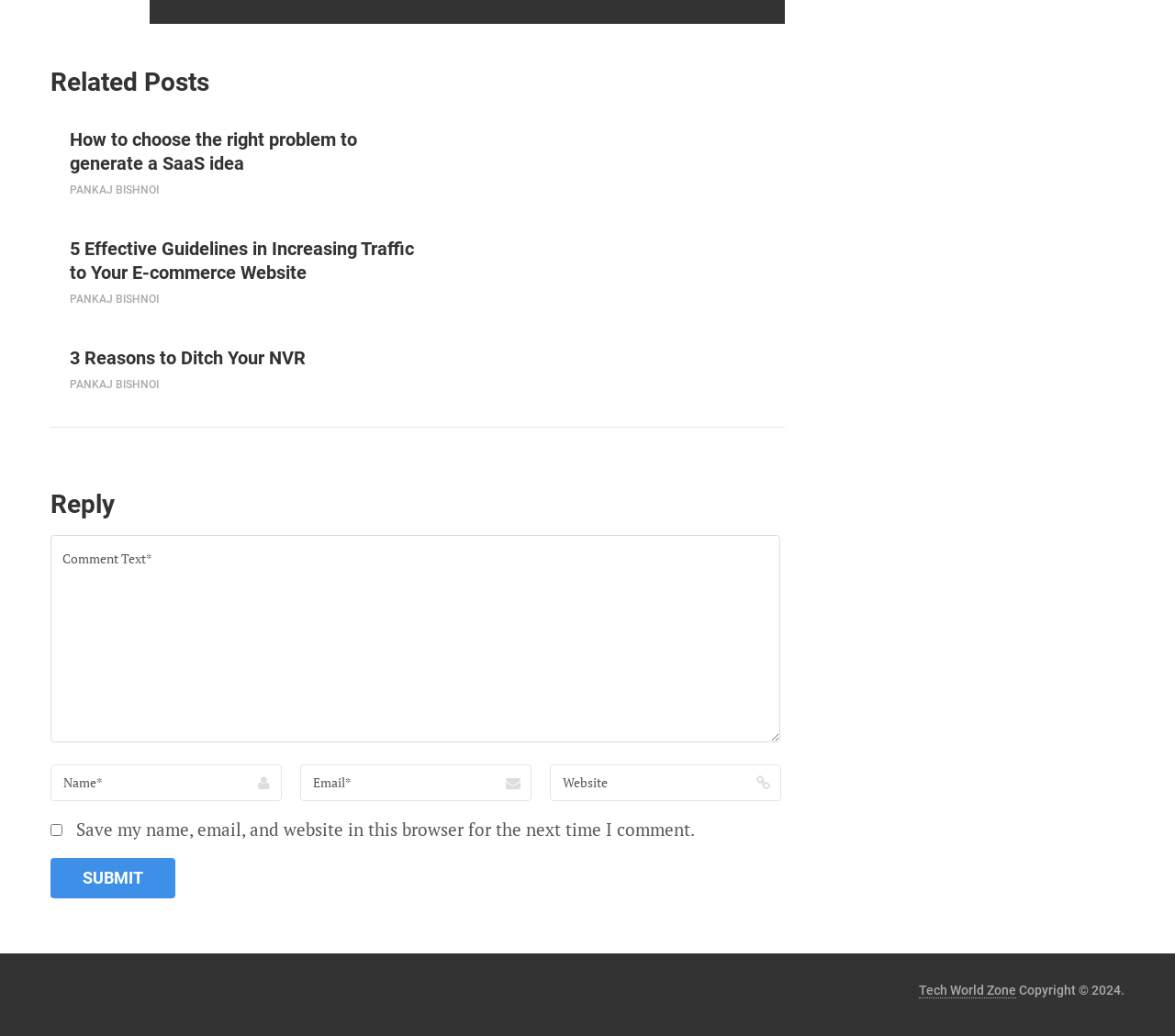Find the bounding box coordinates of the element's region that should be clicked in order to follow the given instruction: "Click the 'Submit' button". The coordinates should consist of four float numbers between 0 and 1, i.e., [left, top, right, bottom].

[0.043, 0.828, 0.149, 0.867]